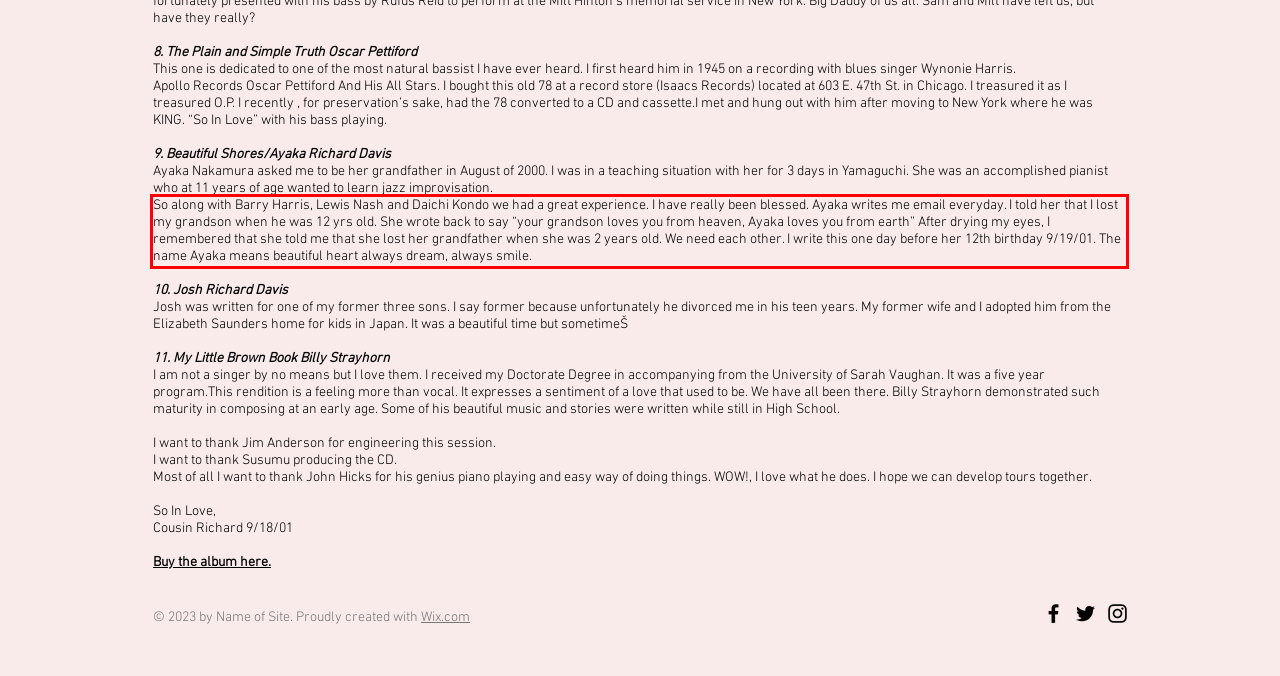You are presented with a screenshot containing a red rectangle. Extract the text found inside this red bounding box.

So along with Barry Harris, Lewis Nash and Daichi Kondo we had a great experience. I have really been blessed. Ayaka writes me email everyday. I told her that I lost my grandson when he was 12 yrs old. She wrote back to say “your grandson loves you from heaven, Ayaka loves you from earth” After drying my eyes, I remembered that she told me that she lost her grandfather when she was 2 years old. We need each other. I write this one day before her 12th birthday 9/19/01. The name Ayaka means beautiful heart always dream, always smile.